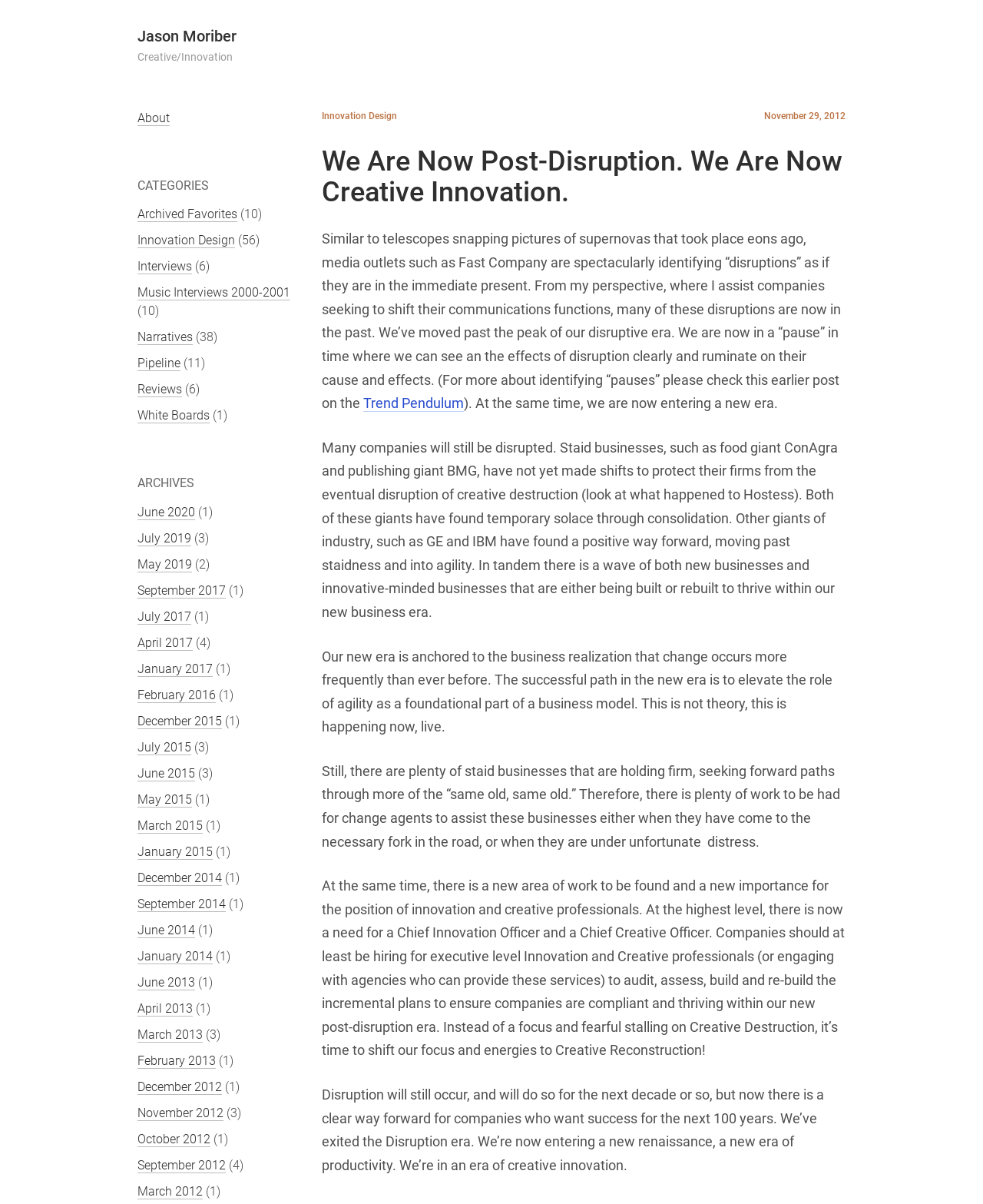From the webpage screenshot, identify the region described by May 2015. Provide the bounding box coordinates as (top-left x, top-left y, bottom-right x, bottom-right y), with each value being a floating point number between 0 and 1.

[0.14, 0.658, 0.195, 0.67]